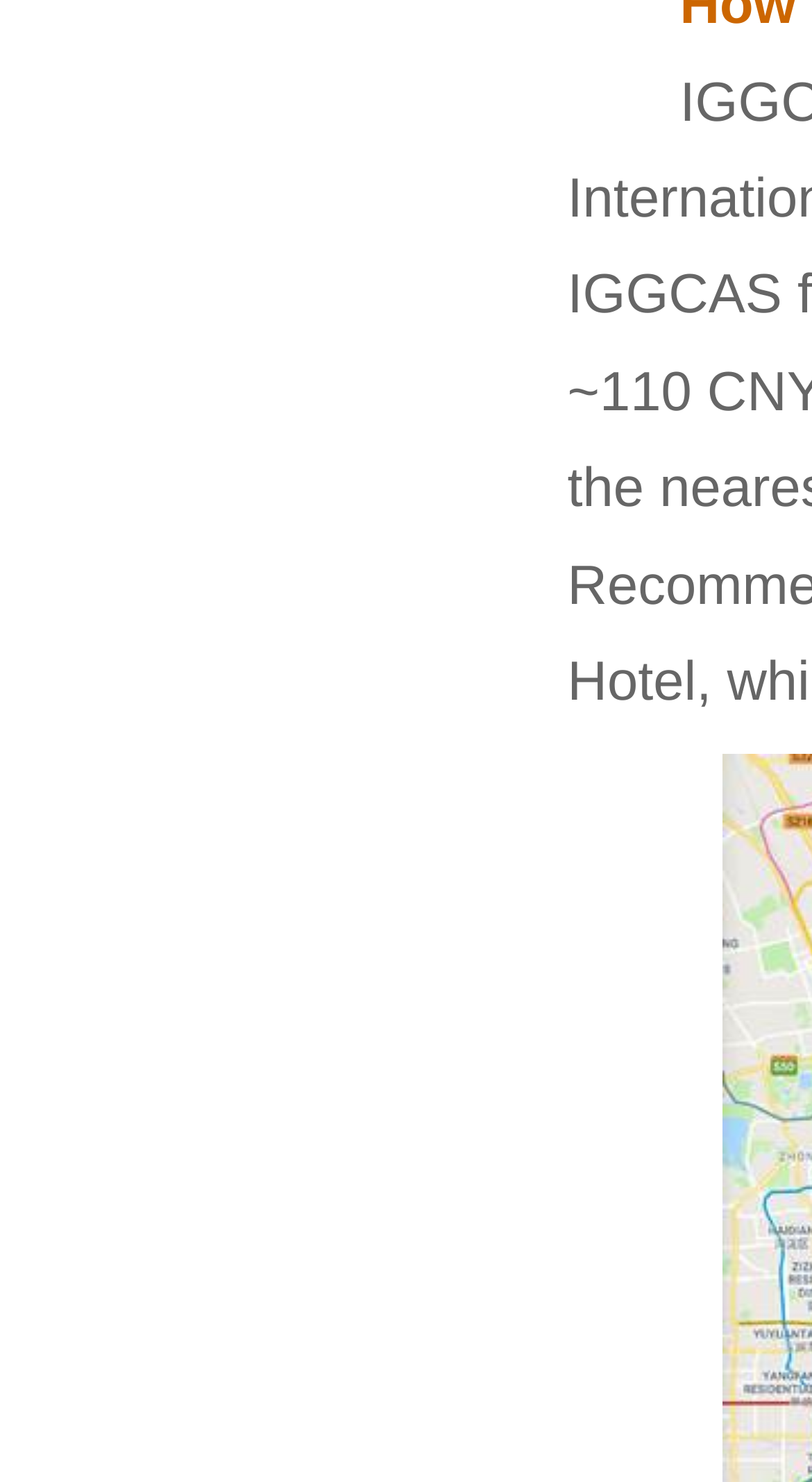Please find the bounding box coordinates (top-left x, top-left y, bottom-right x, bottom-right y) in the screenshot for the UI element described as follows: Attachment：

[0.588, 0.905, 0.789, 0.925]